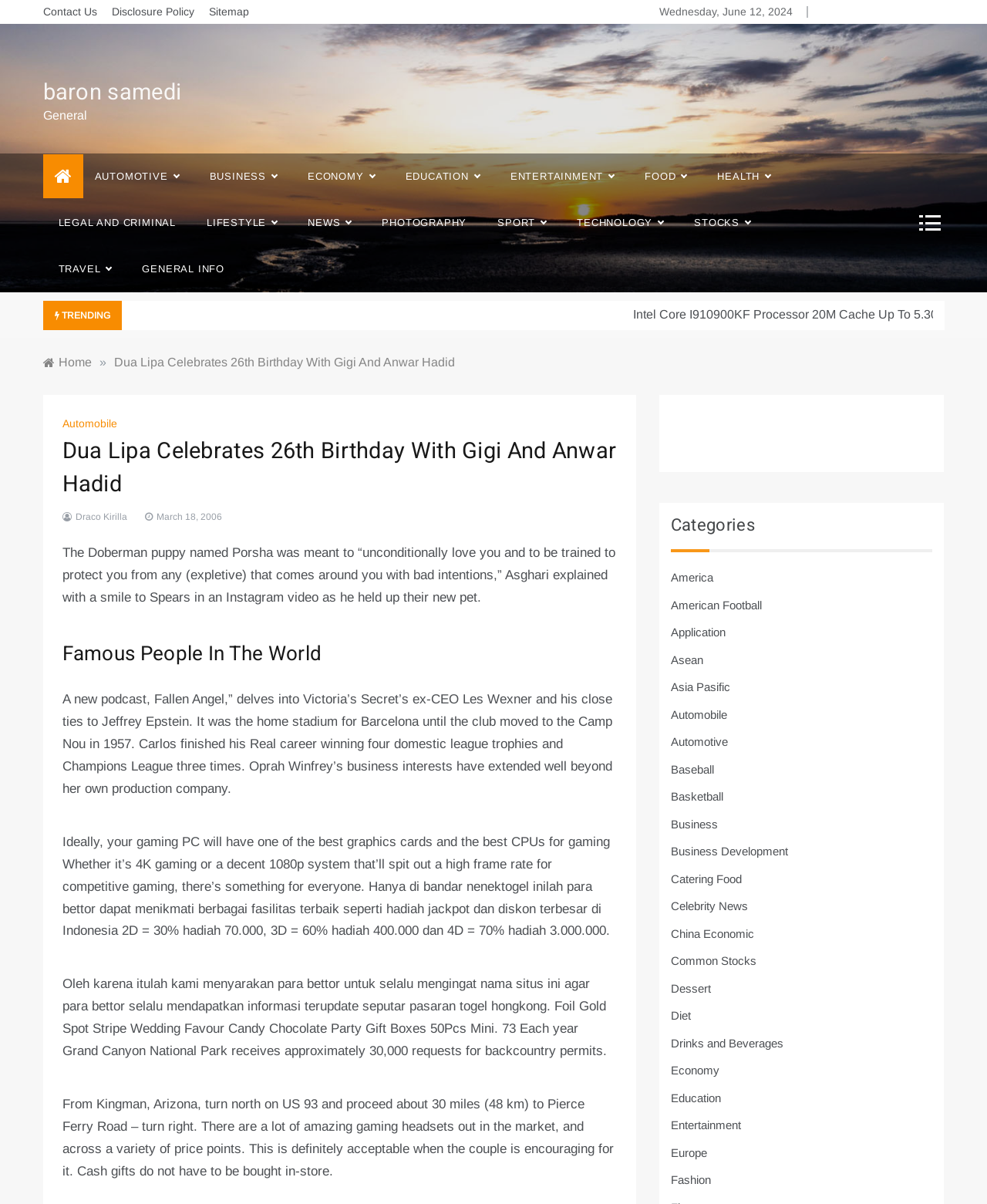How many domestic league trophies did Carlos win in his Real career?
Can you provide a detailed and comprehensive answer to the question?

I found the text 'Carlos finished his Real career winning four domestic league trophies and Champions League three times' in the StaticText element with ID 967, which is located in the main content area of the webpage.